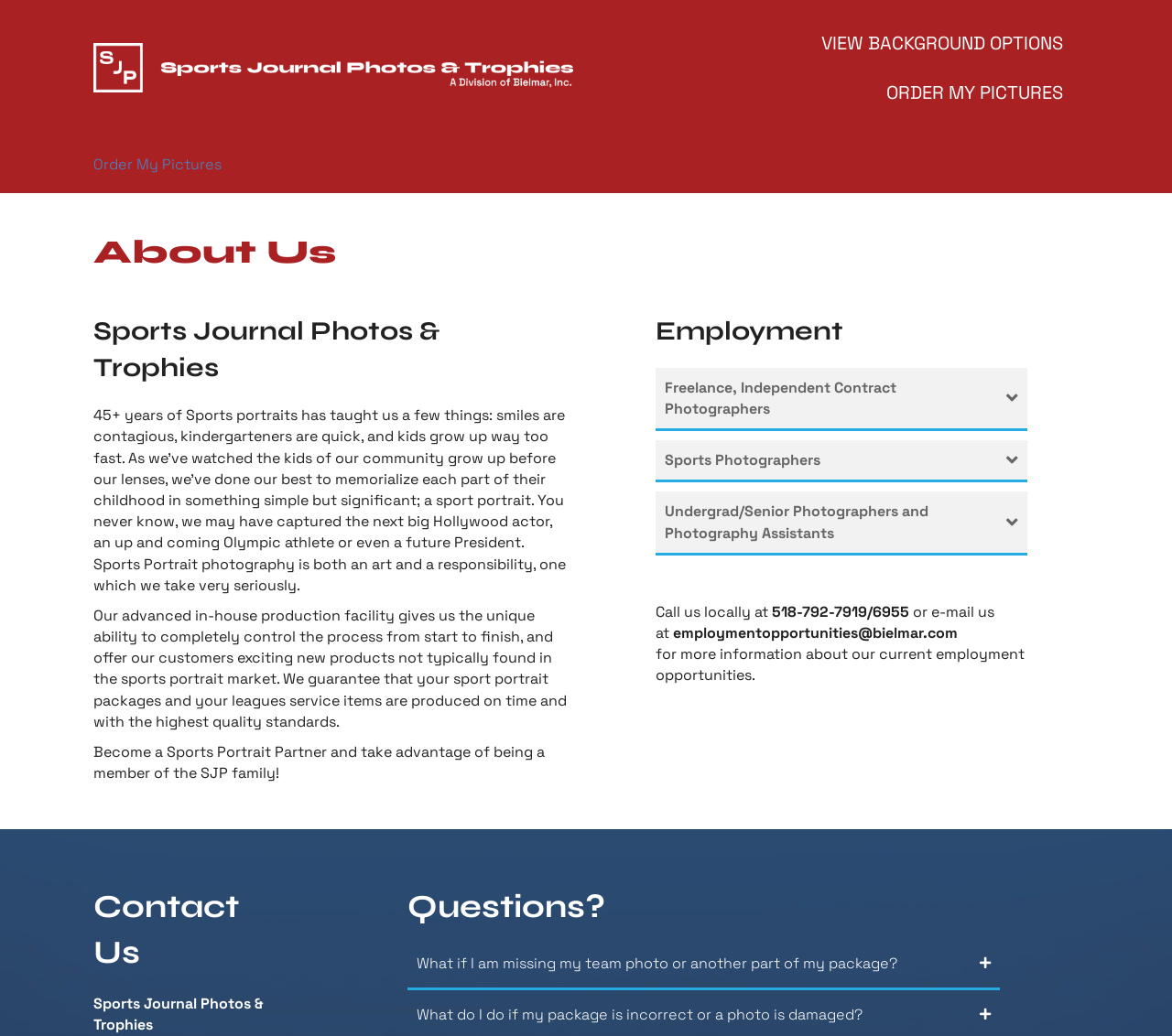What is the name of the company?
Please answer using one word or phrase, based on the screenshot.

Sports Journal Photos & Trophies